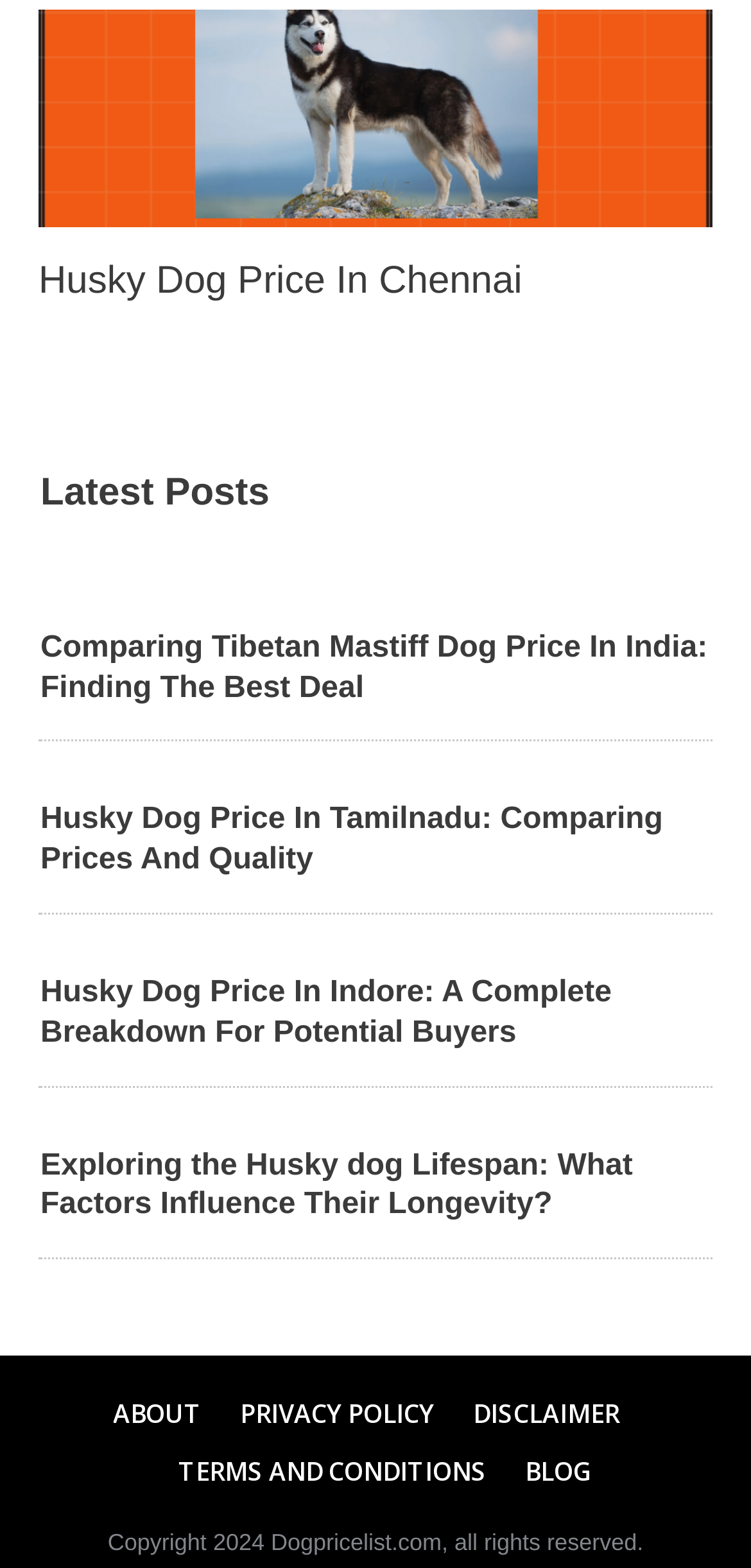What is the main topic of this webpage?
Answer with a single word or phrase, using the screenshot for reference.

Husky dog prices